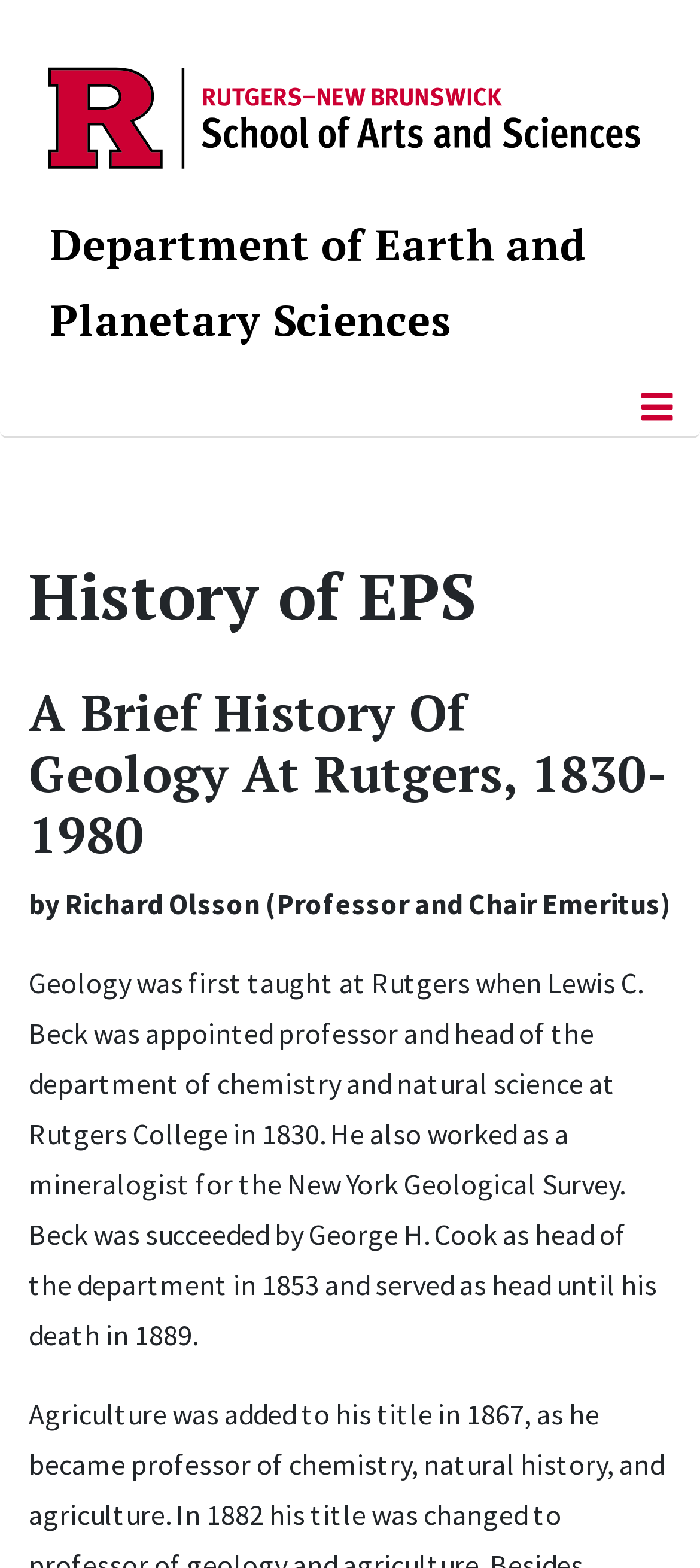Please provide a short answer using a single word or phrase for the question:
Who wrote the brief history of geology at Rutgers?

Richard Olsson